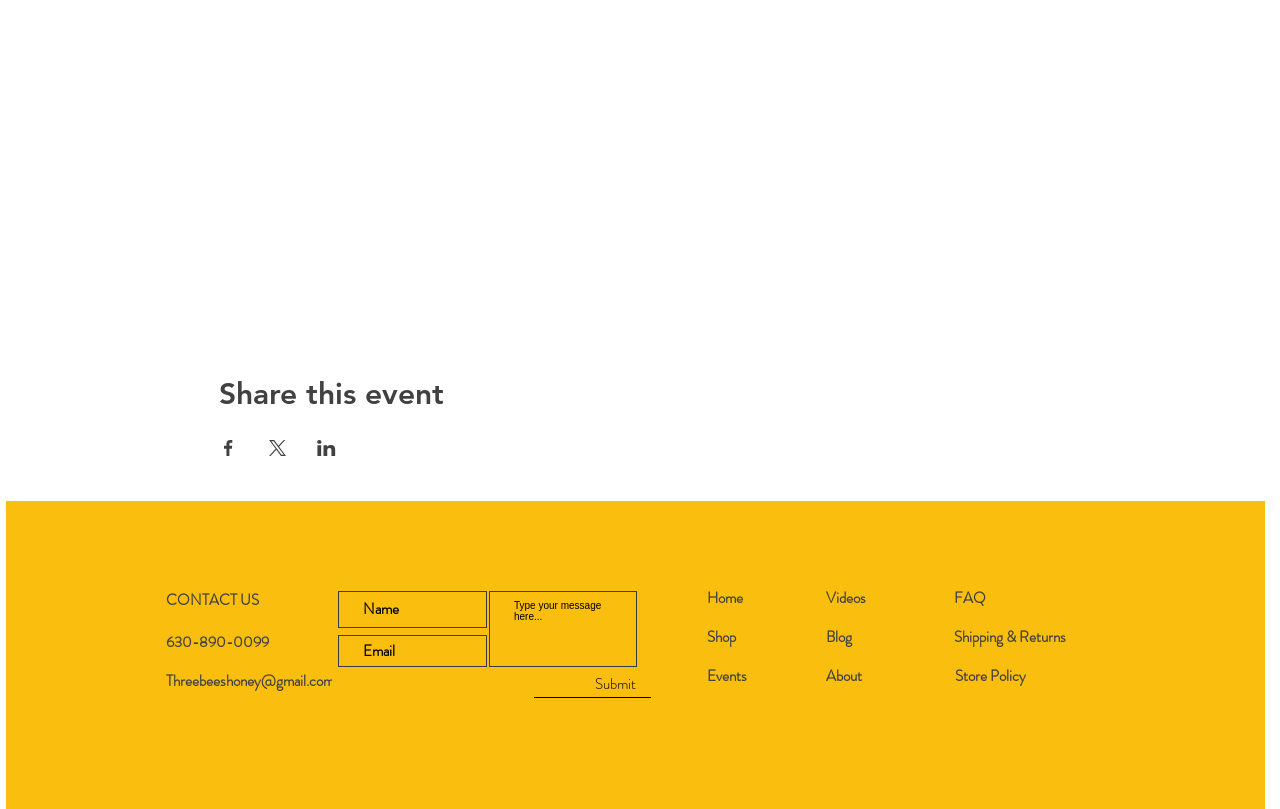Identify the bounding box of the HTML element described as: "Blog".

[0.645, 0.773, 0.666, 0.8]